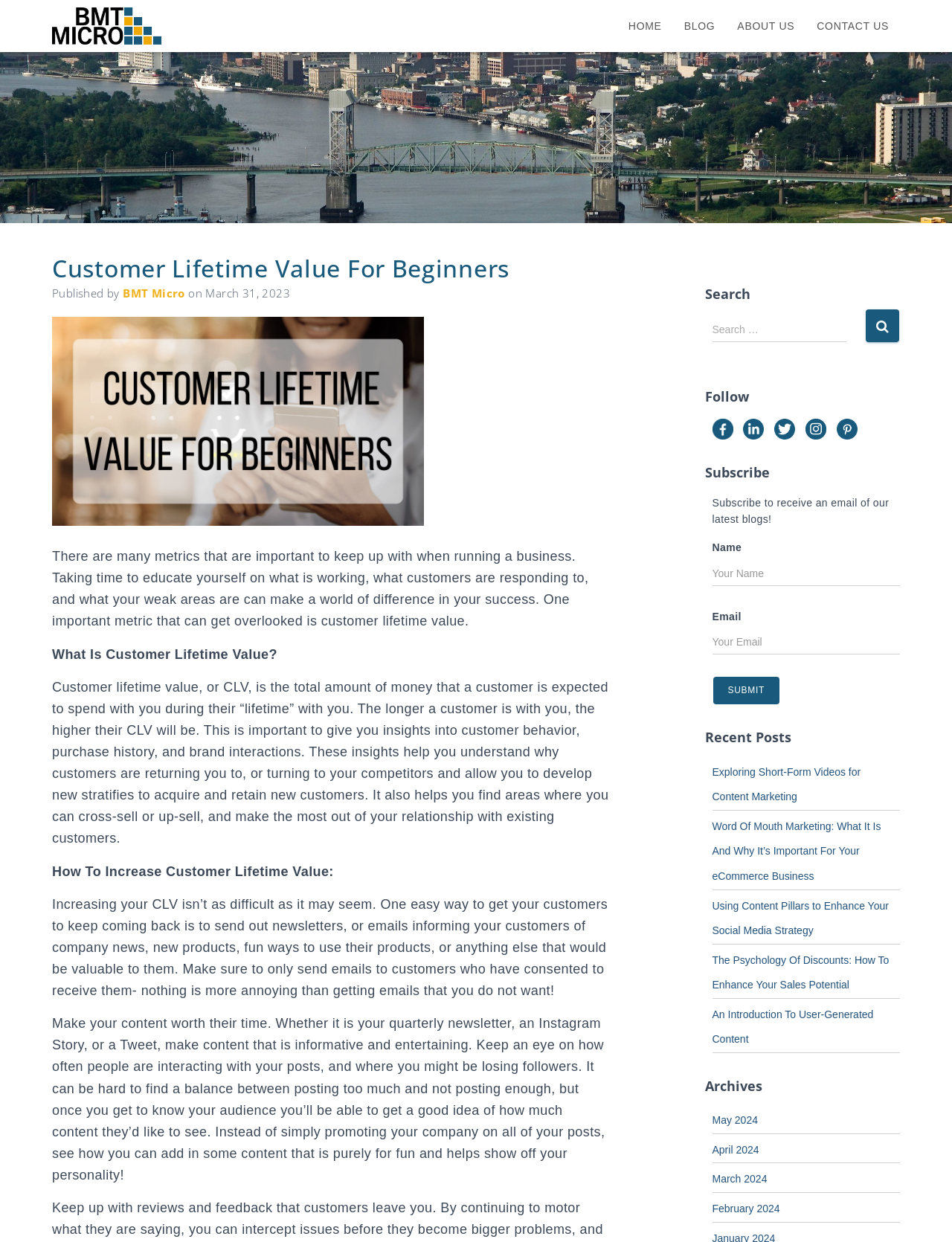Give a detailed overview of the webpage's appearance and contents.

This webpage is a blog post titled "Customer Lifetime Value For Beginners" on the BMT Micro Blog. At the top, there is a navigation menu with links to "HOME", "BLOG", "ABOUT US", and "CONTACT US". Below the navigation menu, there is a heading with the title of the blog post, followed by the author's name and publication date.

The main content of the blog post is divided into several sections. The first section introduces the concept of customer lifetime value and its importance in business. The second section explains what customer lifetime value is and how it can provide insights into customer behavior and purchase history. The third section discusses how to increase customer lifetime value, including sending newsletters and creating engaging content.

On the right side of the page, there are several sections, including a search bar, a "Follow" section with links to social media platforms, a "Subscribe" section where users can enter their name and email to receive updates, and a "Recent Posts" section with links to other blog posts. There is also an "Archives" section with links to blog posts from previous months.

Throughout the page, there are several images, including the BMT Micro Blog logo at the top and social media icons in the "Follow" section. The overall layout is organized and easy to navigate, with clear headings and concise text.